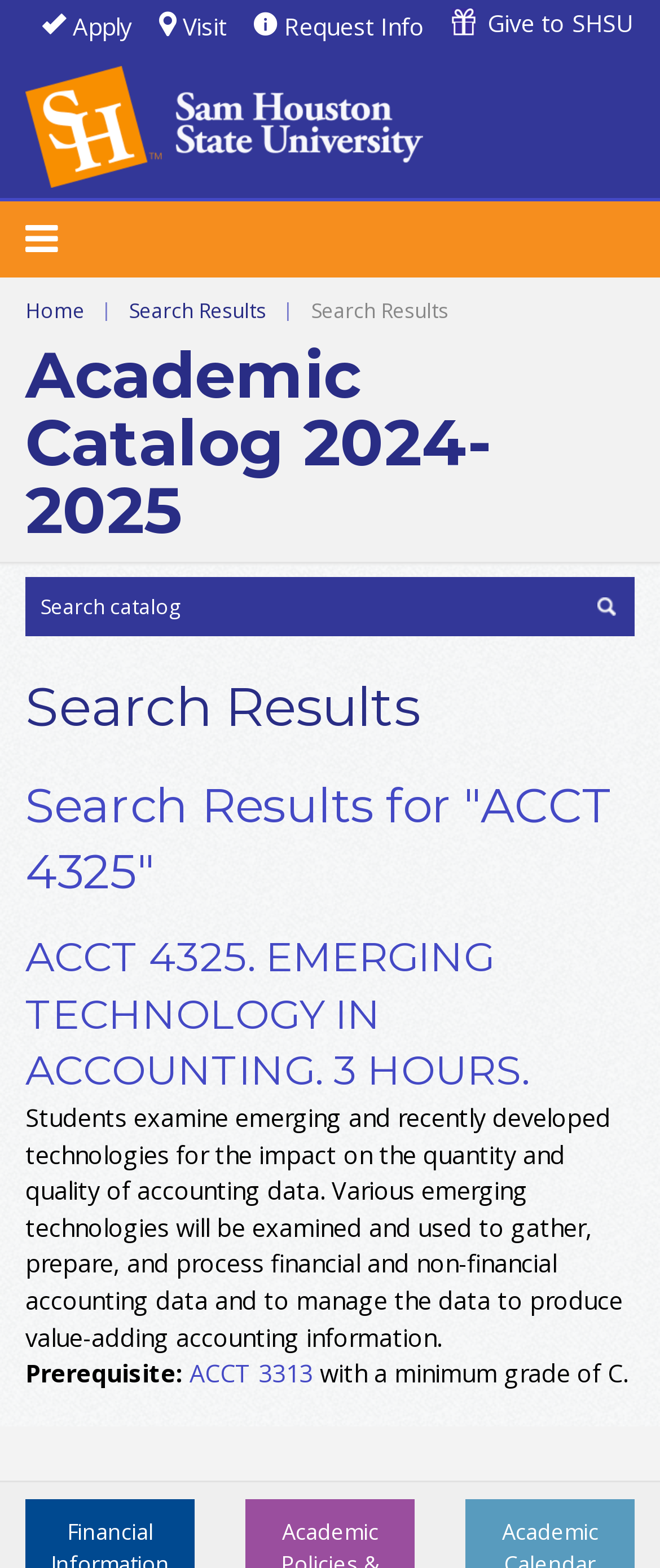Can you identify the bounding box coordinates of the clickable region needed to carry out this instruction: 'Choose option 5'? The coordinates should be four float numbers within the range of 0 to 1, stated as [left, top, right, bottom].

None